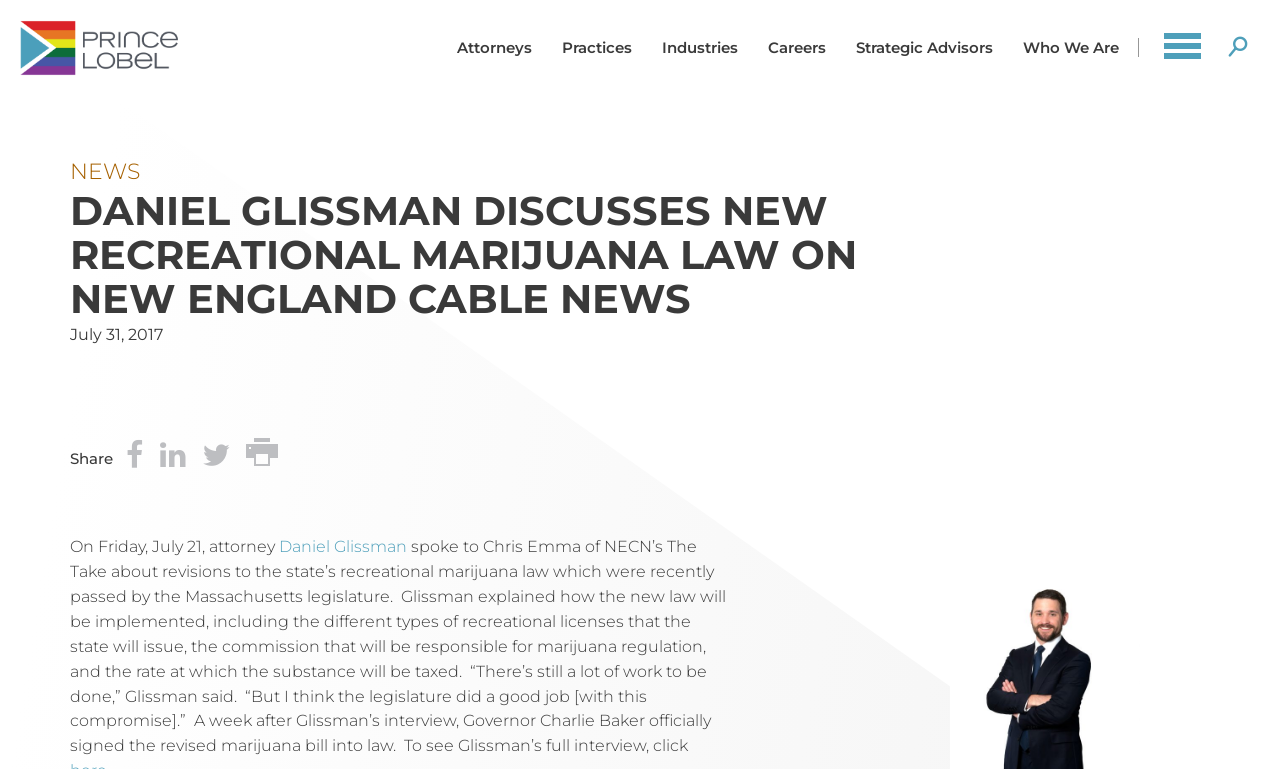What is the date when the attorney spoke to Chris Emma?
Using the image, elaborate on the answer with as much detail as possible.

I found the answer by reading the text on the webpage, specifically the sentence that starts with 'On Friday, July 21...' and understanding that July 21 is the date when the attorney spoke to Chris Emma.